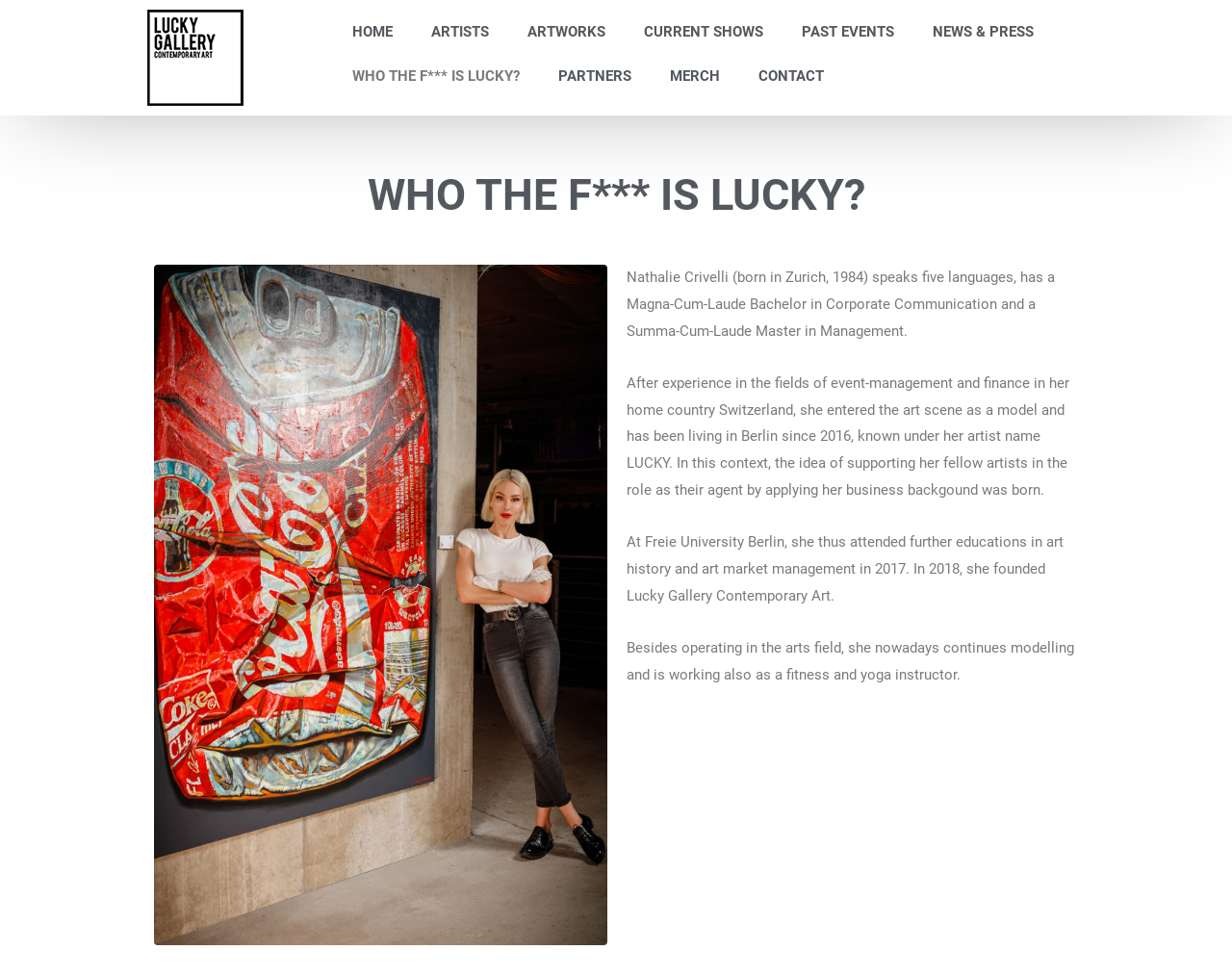Find and indicate the bounding box coordinates of the region you should select to follow the given instruction: "read about current shows".

[0.507, 0.01, 0.635, 0.055]